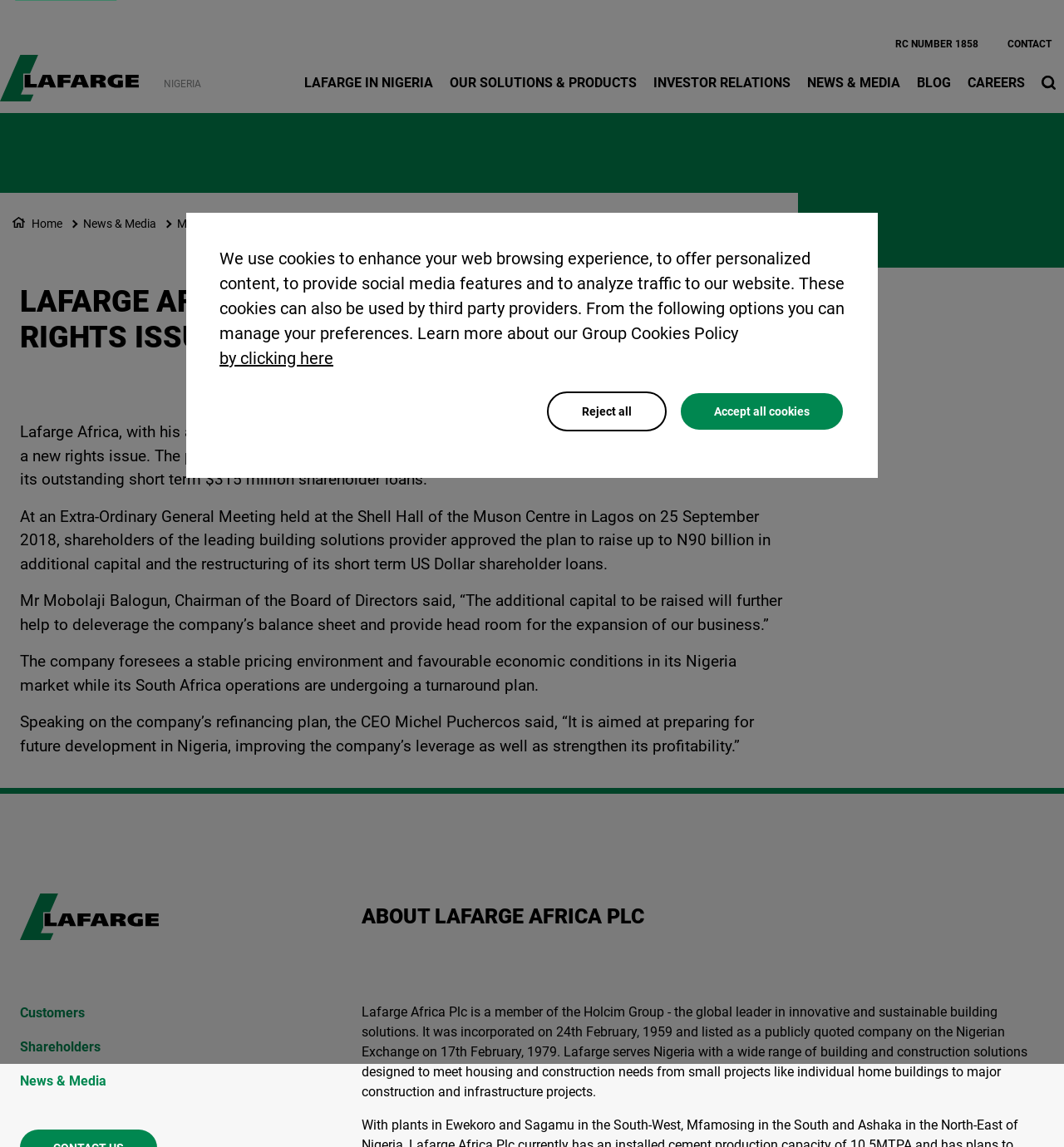Analyze the image and deliver a detailed answer to the question: What is the name of the group Lafarge Africa is a part of?

According to the webpage, Lafarge Africa Plc is a member of the Holcim Group, which is the global leader in innovative and sustainable building solutions.